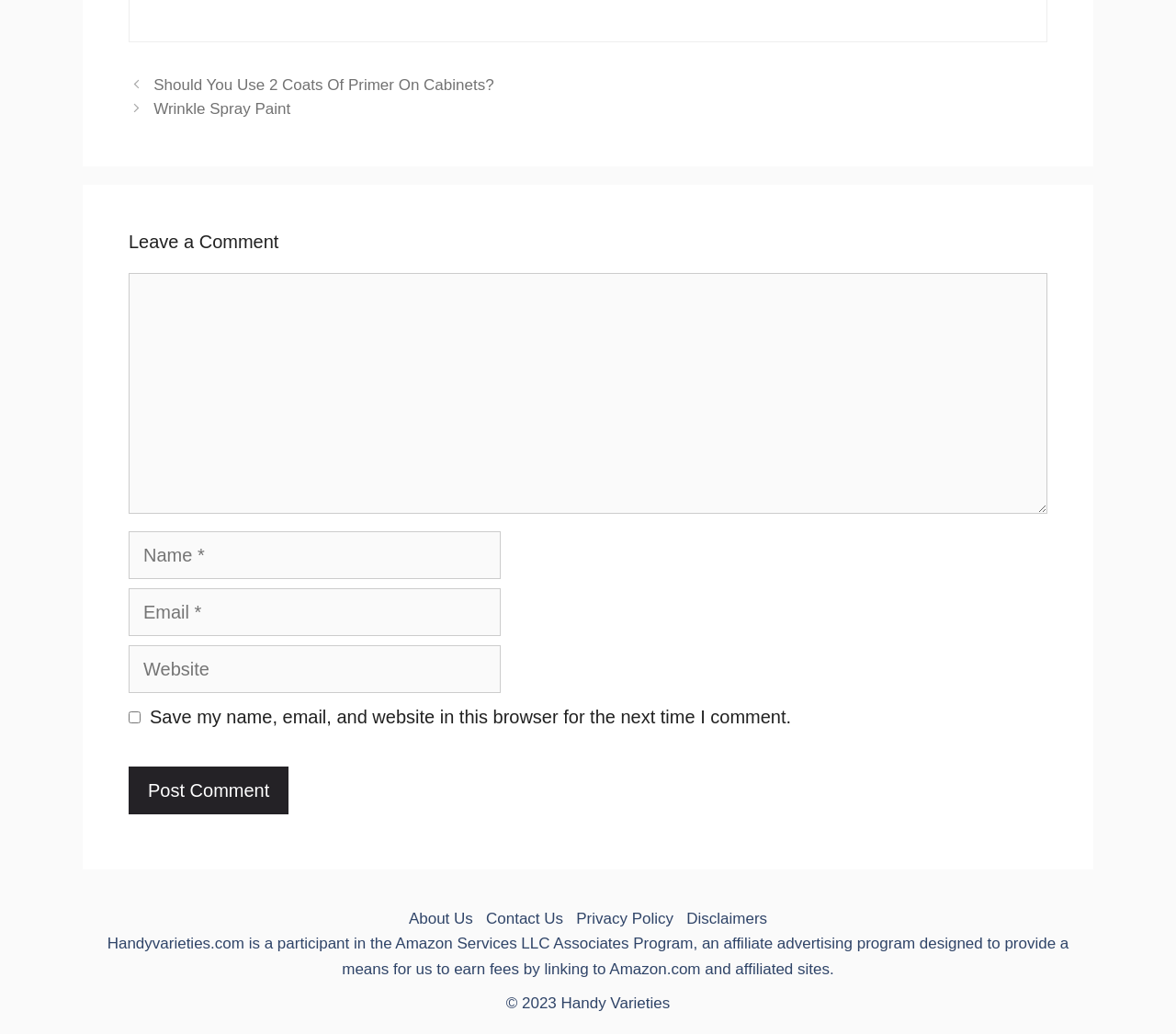Identify the bounding box for the described UI element. Provide the coordinates in (top-left x, top-left y, bottom-right x, bottom-right y) format with values ranging from 0 to 1: logo promotional products

None